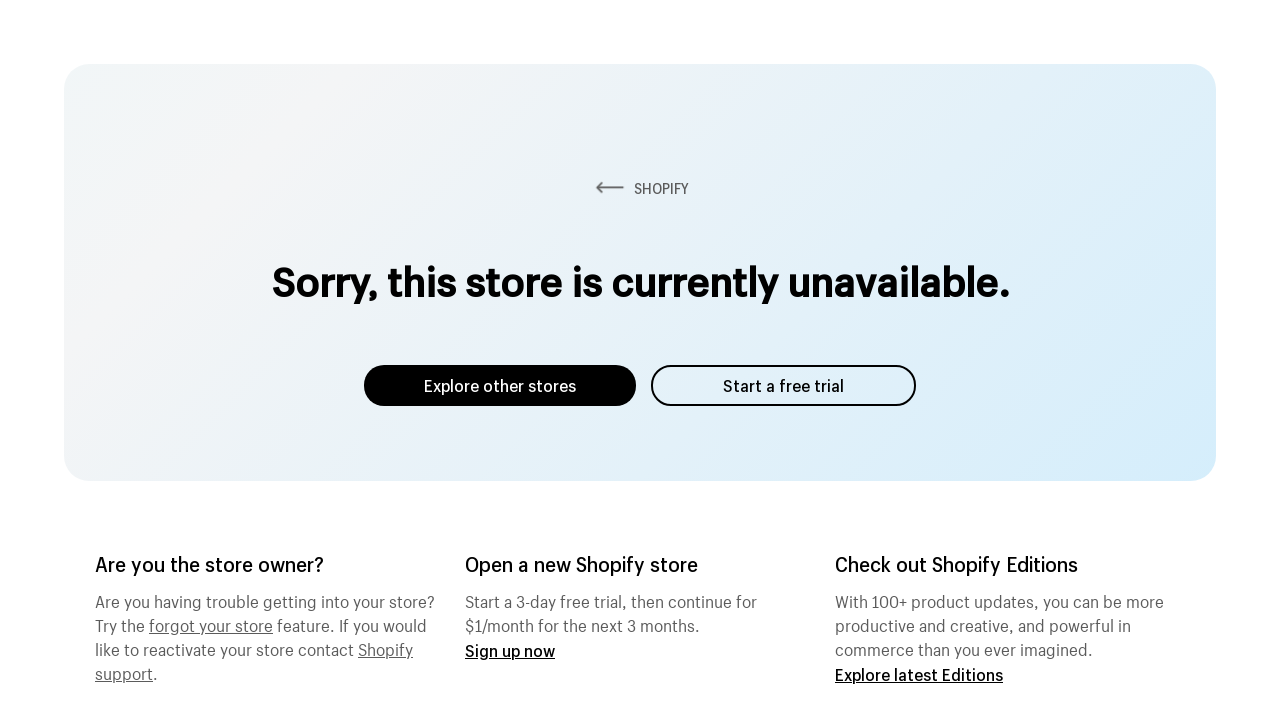Determine the bounding box of the UI element mentioned here: "Start a free trial". The coordinates must be in the format [left, top, right, bottom] with values ranging from 0 to 1.

[0.509, 0.505, 0.716, 0.562]